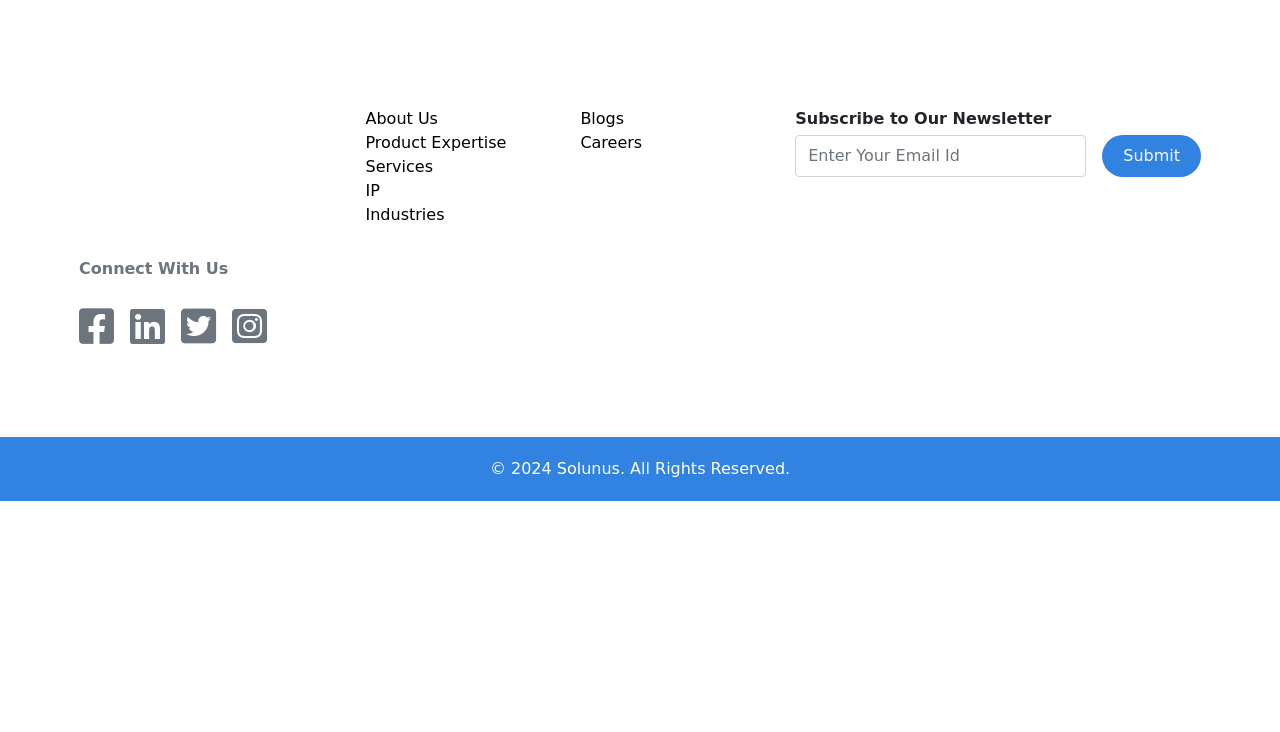What is the purpose of the input field in the footer?
Answer the question based on the image using a single word or a brief phrase.

Enter email id